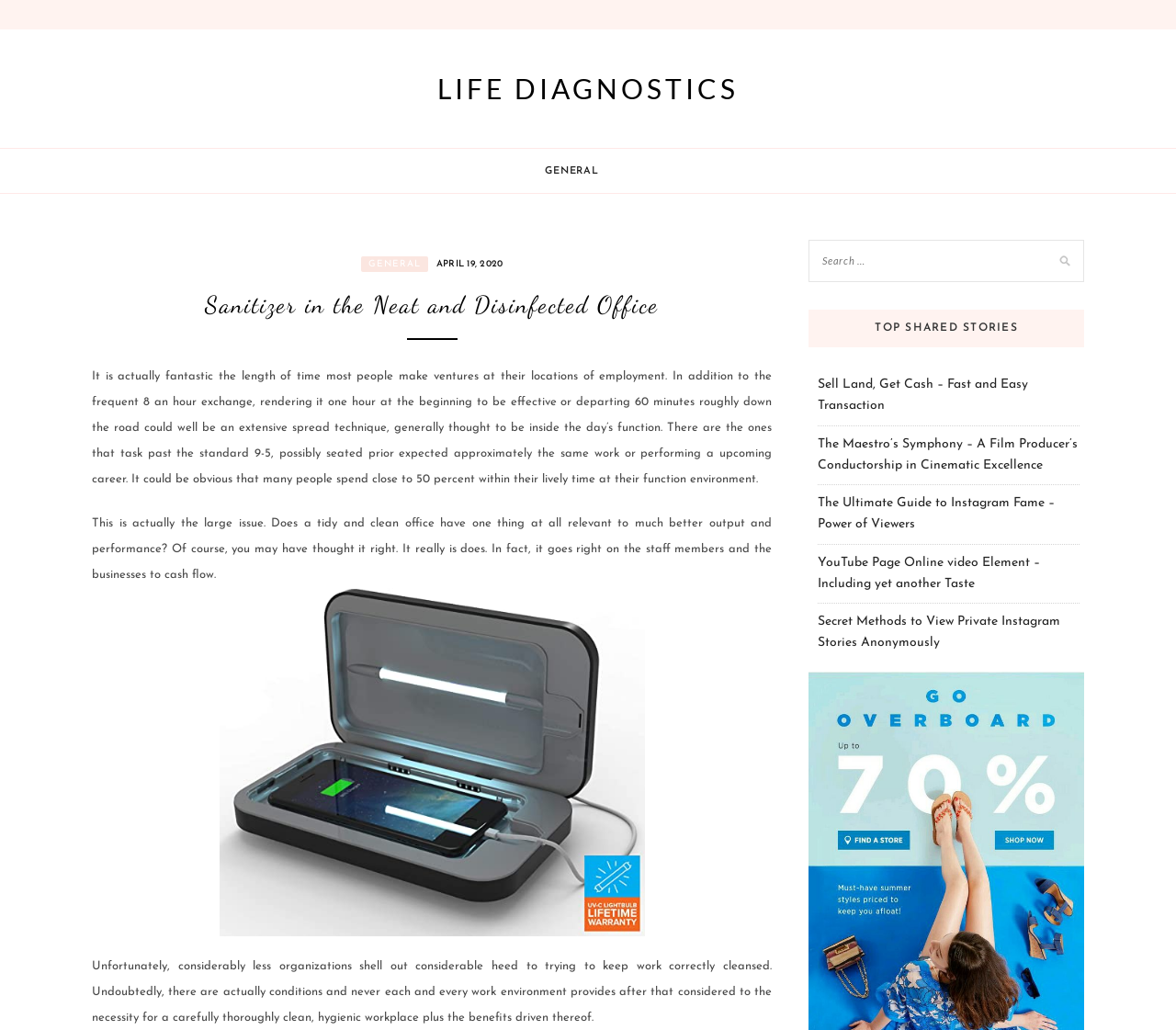Please provide a comprehensive answer to the question below using the information from the image: What type of stories are shared on the webpage?

Based on the section titled 'TOP SHARED STORIES', it appears that the webpage shares general stories on various topics, including selling land, film production, Instagram fame, and YouTube page optimization.